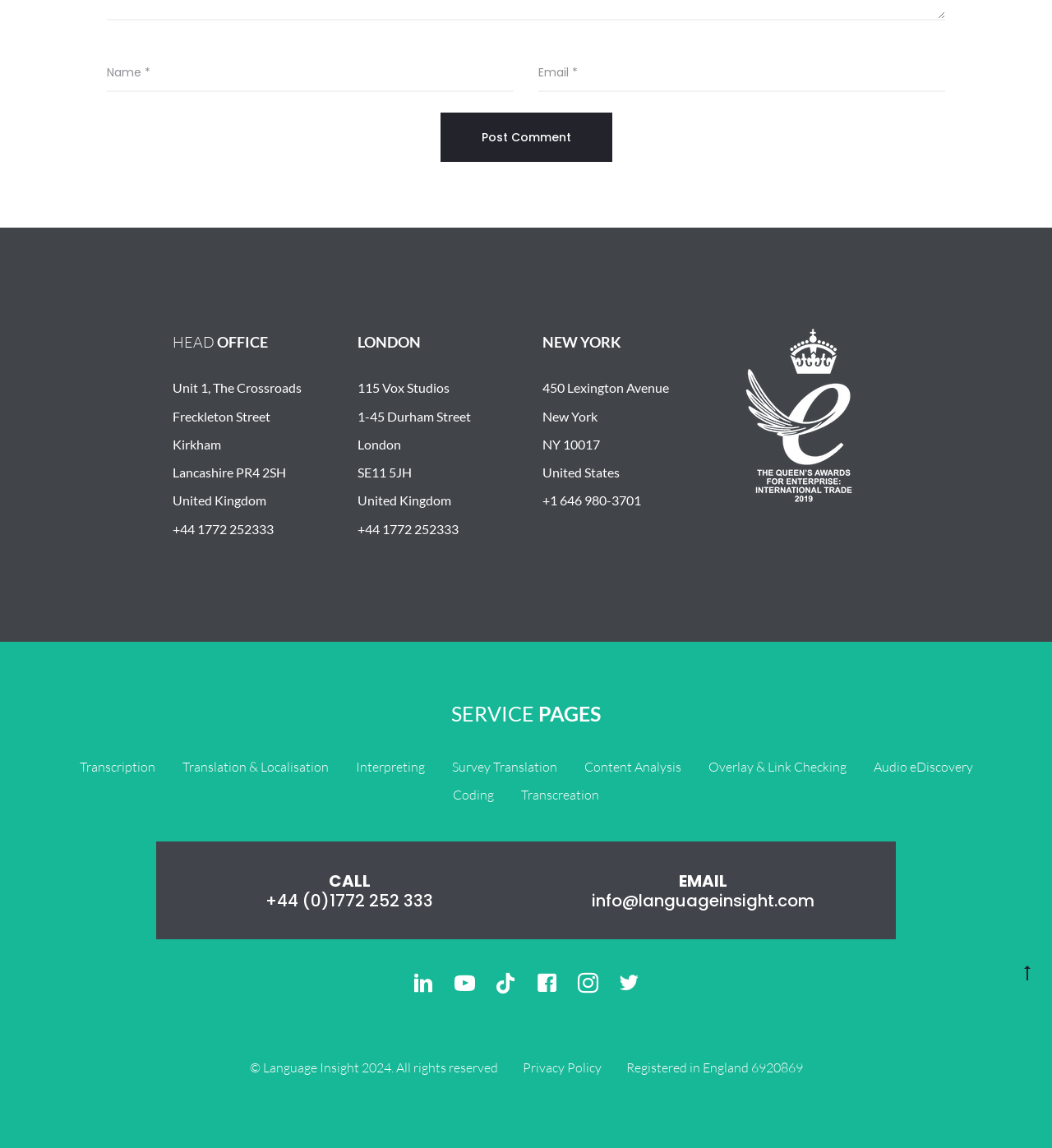Please determine the bounding box coordinates of the area that needs to be clicked to complete this task: 'Search for something'. The coordinates must be four float numbers between 0 and 1, formatted as [left, top, right, bottom].

None